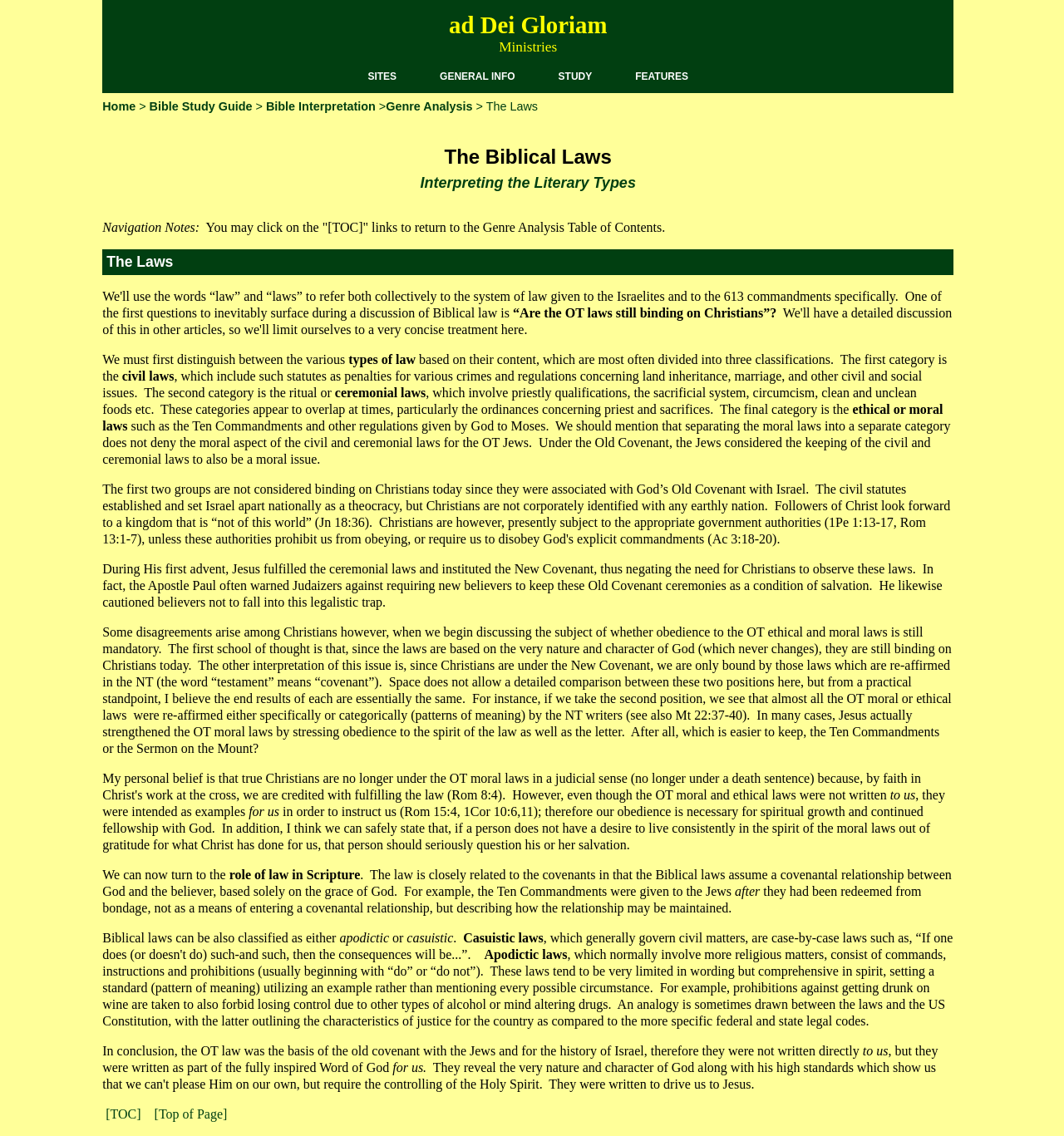What is the classification of laws that involve commands and prohibitions?
Please give a detailed and elaborate answer to the question based on the image.

Based on the webpage content, the classification of laws that involve commands and prohibitions is apodictic laws, which is mentioned in the sentence 'Apodictic laws, which normally involve more religious matters, consist of commands, instructions and prohibitions (usually beginning with “do” or “do not”).'